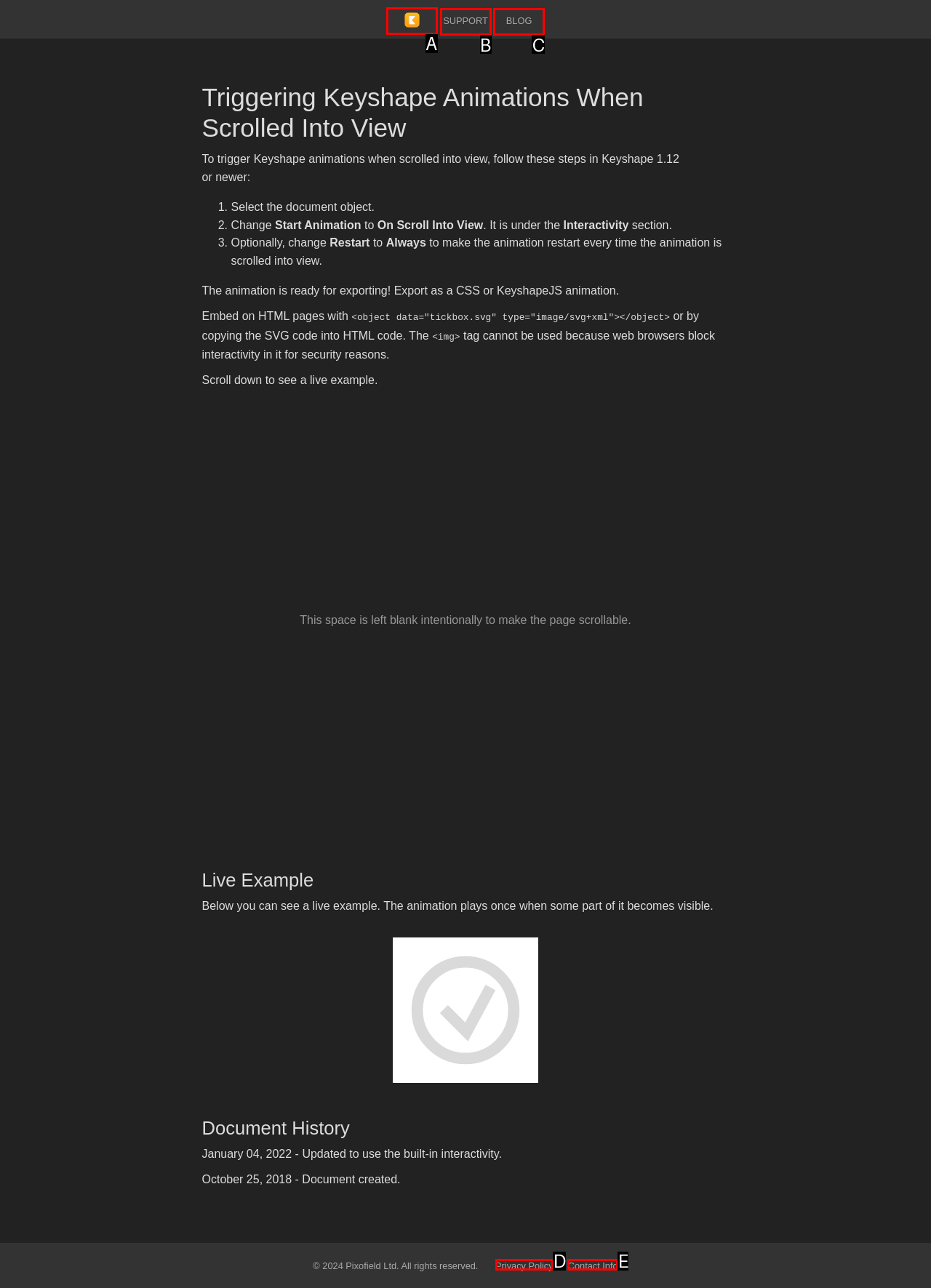Which UI element corresponds to this description: SUPPORT
Reply with the letter of the correct option.

B